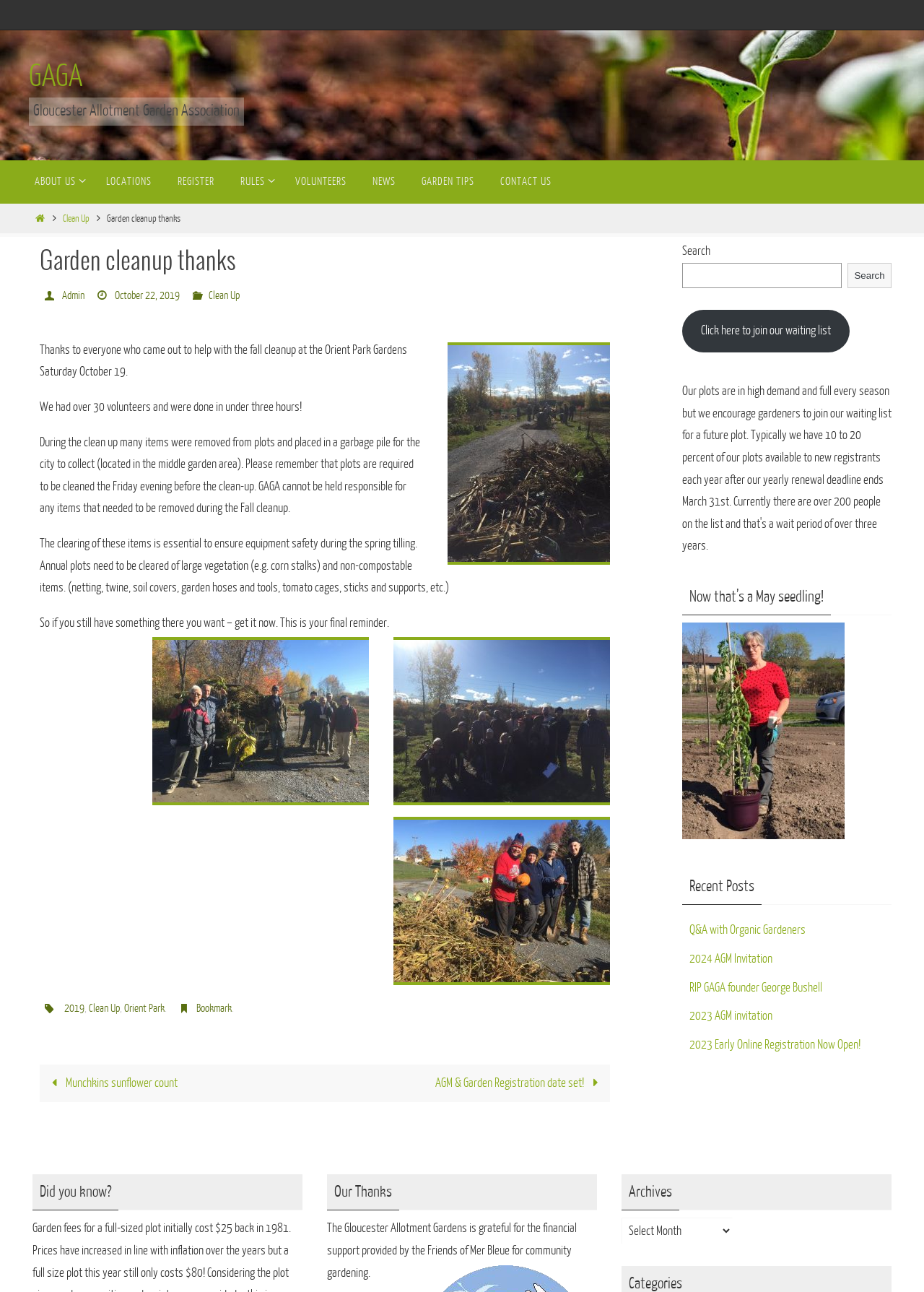What is the name of the garden where the fall cleanup event took place?
Look at the webpage screenshot and answer the question with a detailed explanation.

I found the answer by looking at the static text element 'Thanks to everyone who came out to help with the fall cleanup at the Orient Park Gardens Saturday October 19.' which is a child of the main element and has a bounding box coordinate of [0.043, 0.265, 0.441, 0.293].